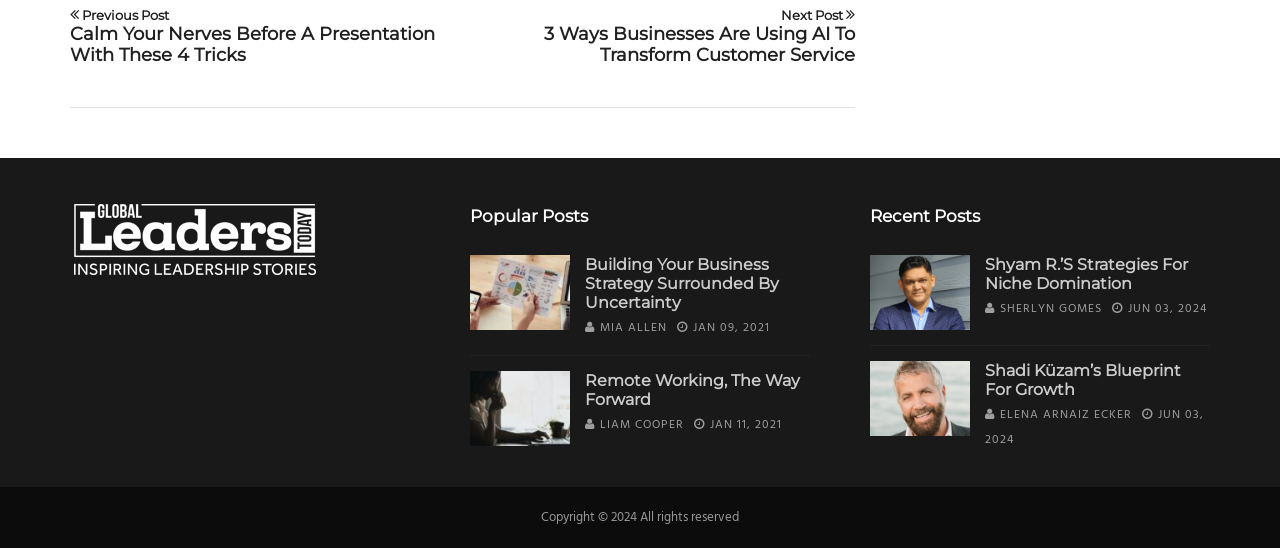Answer the following query with a single word or phrase:
What is the category of the post 'Building Your Business Strategy Surrounded By Uncertainty'?

Popular Posts